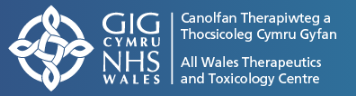Detail every significant feature and component of the image.

The image displays the logo of the All Wales Therapeutics and Toxicology Centre (AWTTC), prominently featuring the Welsh language alongside English. The design includes interconnected circular patterns, symbolizing collaboration and unity in healthcare. The text highlights the centre’s commitment to improving health outcomes through effective medication use and safe prescribing practices within NHS Wales. This logo represents the AWTTC’s role in advising on newly licensed medicines, ensuring that patients in Wales have timely access to safe and effective treatments.